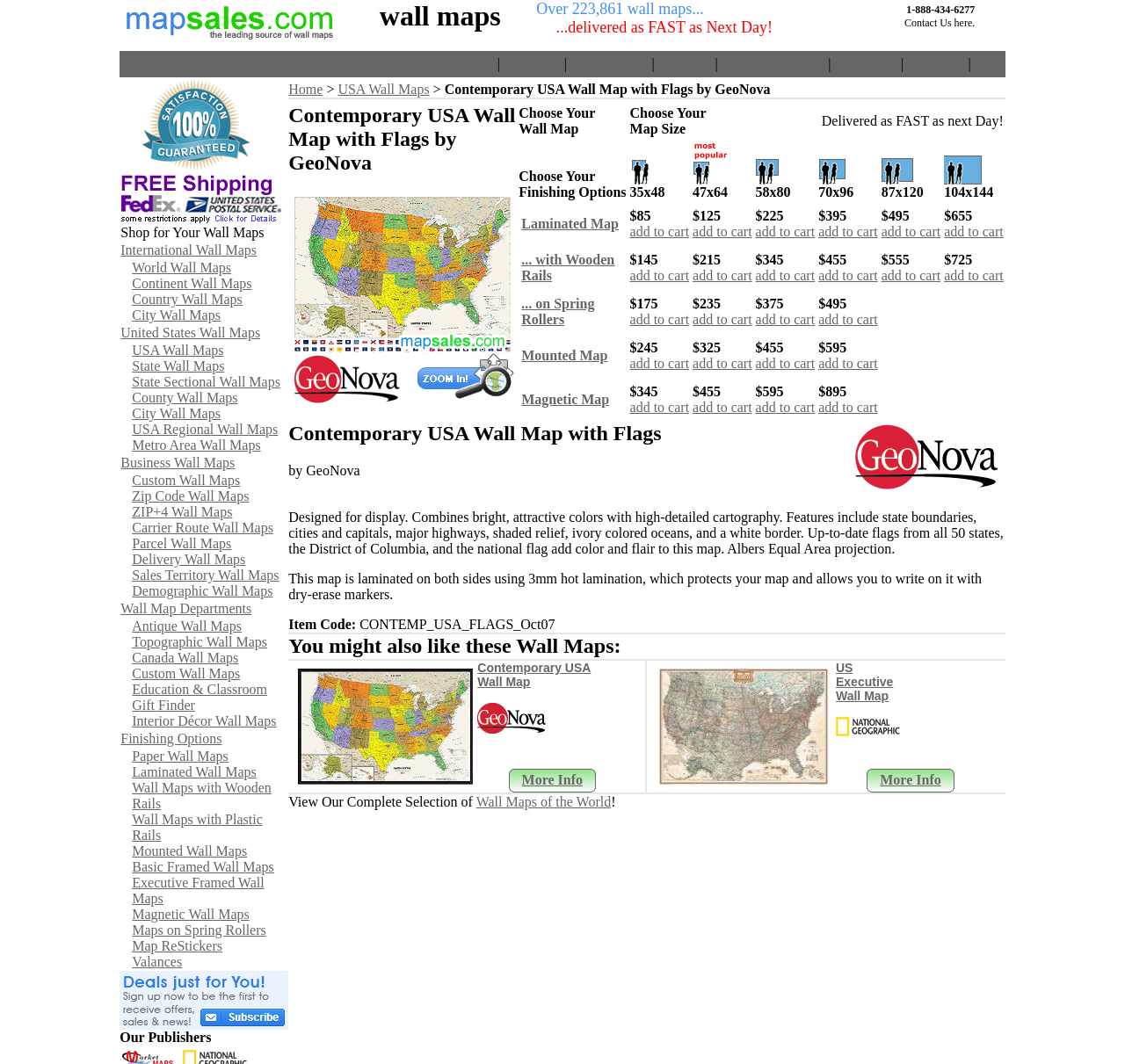Please identify the bounding box coordinates of the element on the webpage that should be clicked to follow this instruction: "Search for 'International Wall Maps'". The bounding box coordinates should be given as four float numbers between 0 and 1, formatted as [left, top, right, bottom].

[0.107, 0.228, 0.228, 0.242]